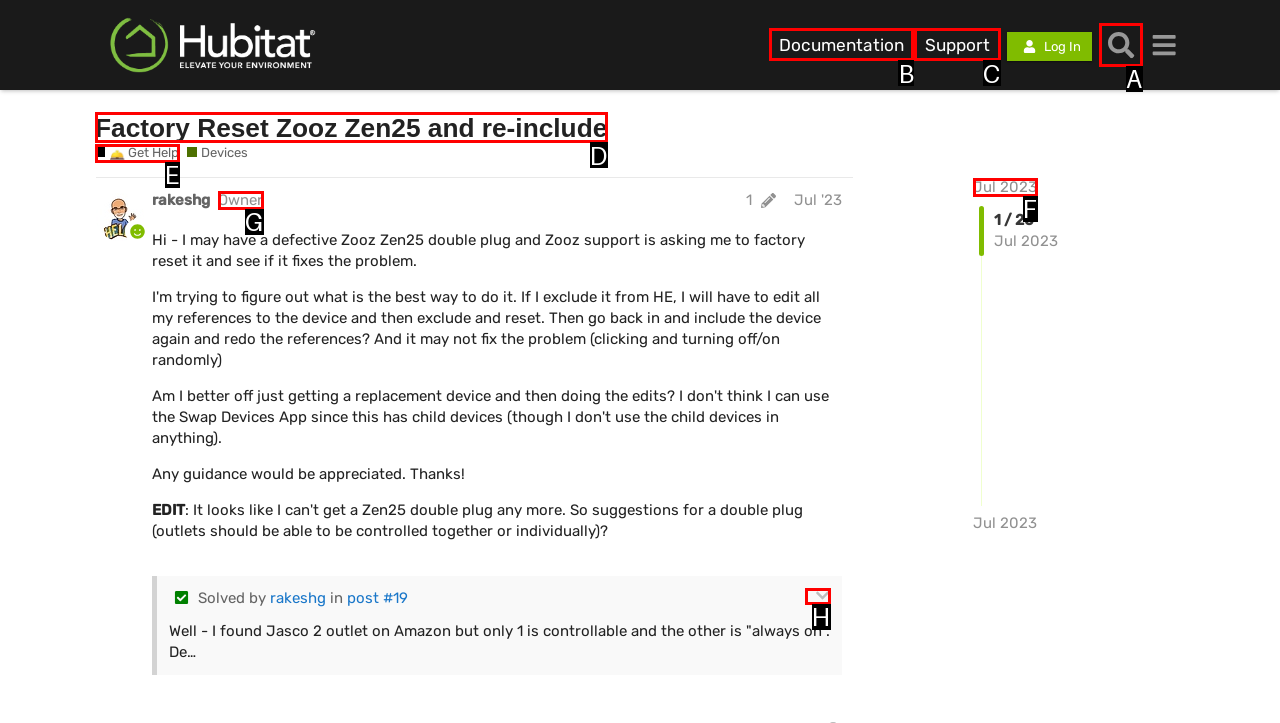Specify the letter of the UI element that should be clicked to achieve the following: Go to the 'Documentation' page
Provide the corresponding letter from the choices given.

B